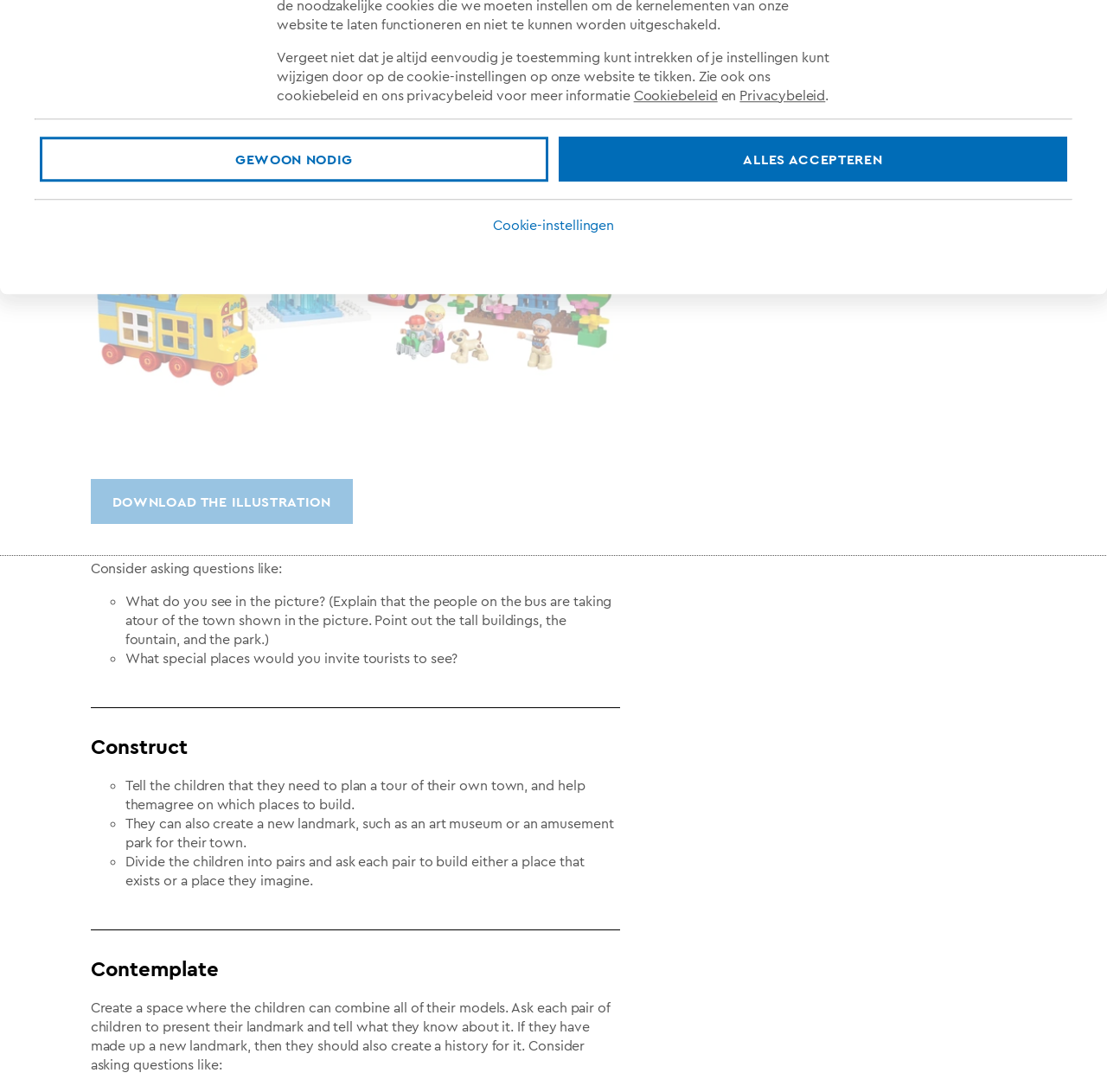Predict the bounding box for the UI component with the following description: "Cookiebeleid".

[0.572, 0.079, 0.648, 0.095]